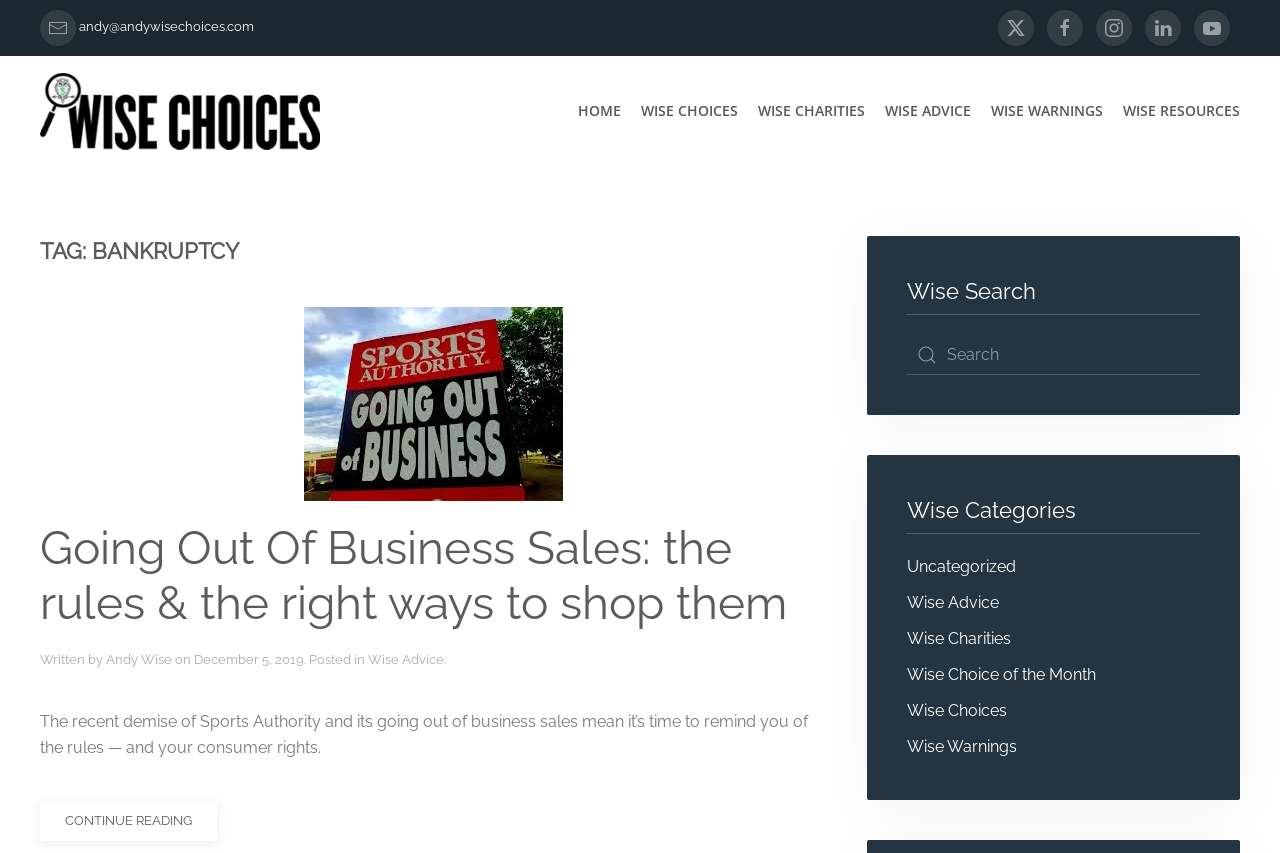Bounding box coordinates must be specified in the format (top-left x, top-left y, bottom-right x, bottom-right y). All values should be floating point numbers between 0 and 1. What are the bounding box coordinates of the UI element described as: andy@andywisechoices.com

[0.062, 0.023, 0.198, 0.04]